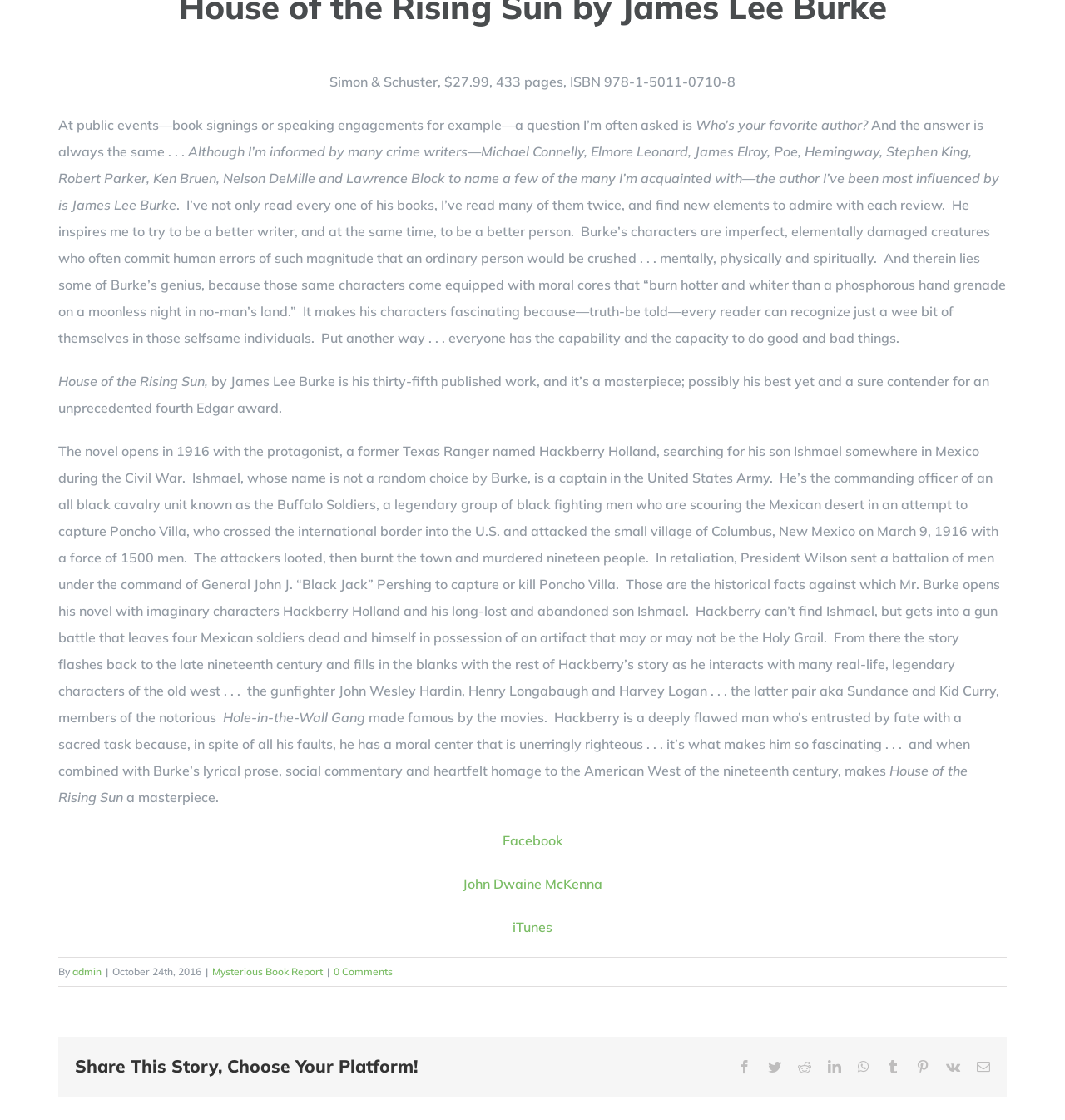Identify the bounding box coordinates for the UI element described by the following text: "0 Comments". Provide the coordinates as four float numbers between 0 and 1, in the format [left, top, right, bottom].

[0.313, 0.862, 0.369, 0.873]